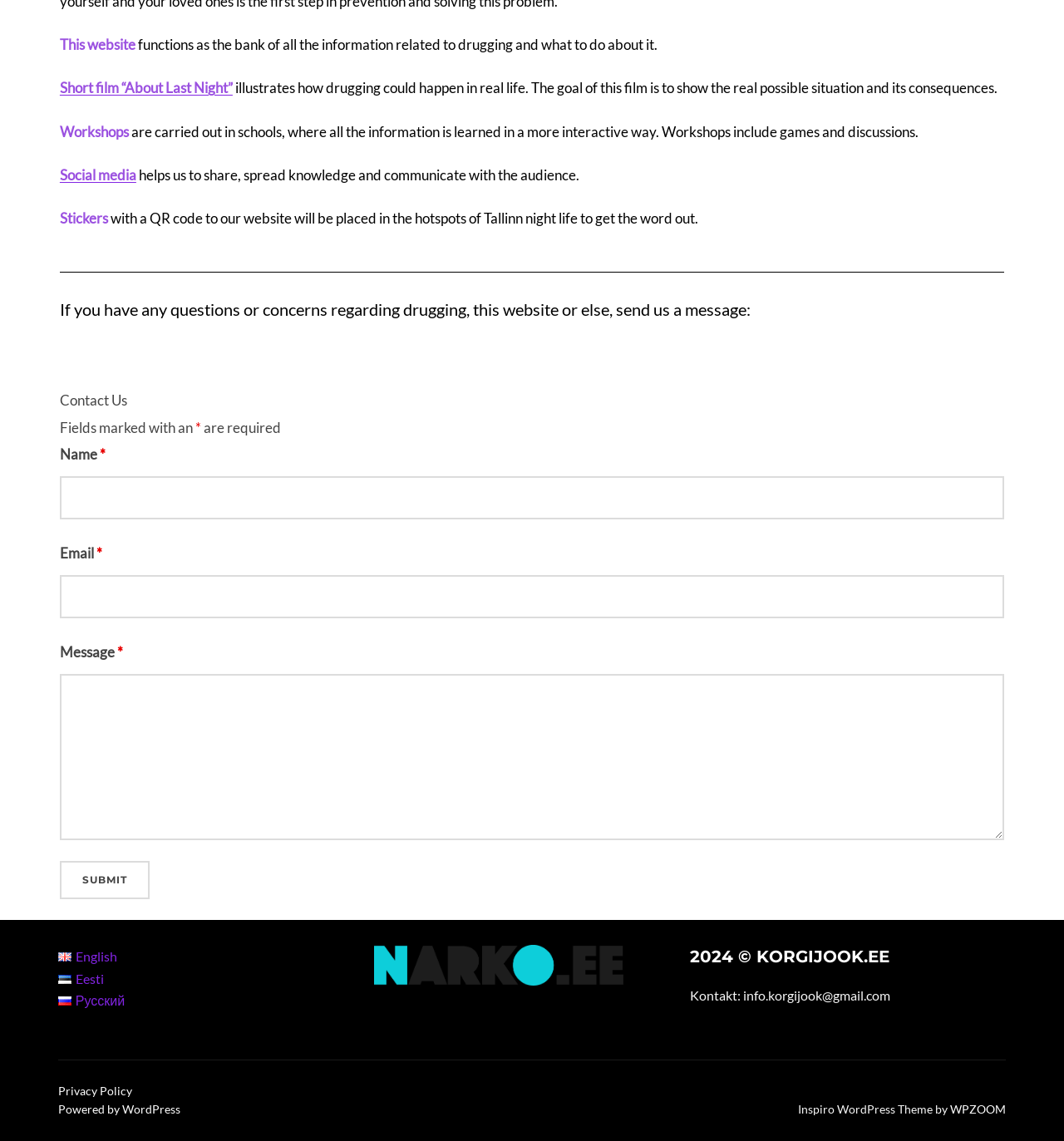What languages are available on the website?
Based on the visual information, provide a detailed and comprehensive answer.

The webpage provides links to switch between different languages, including English, Eesti, and Русский, which suggests that the website is available in these three languages.